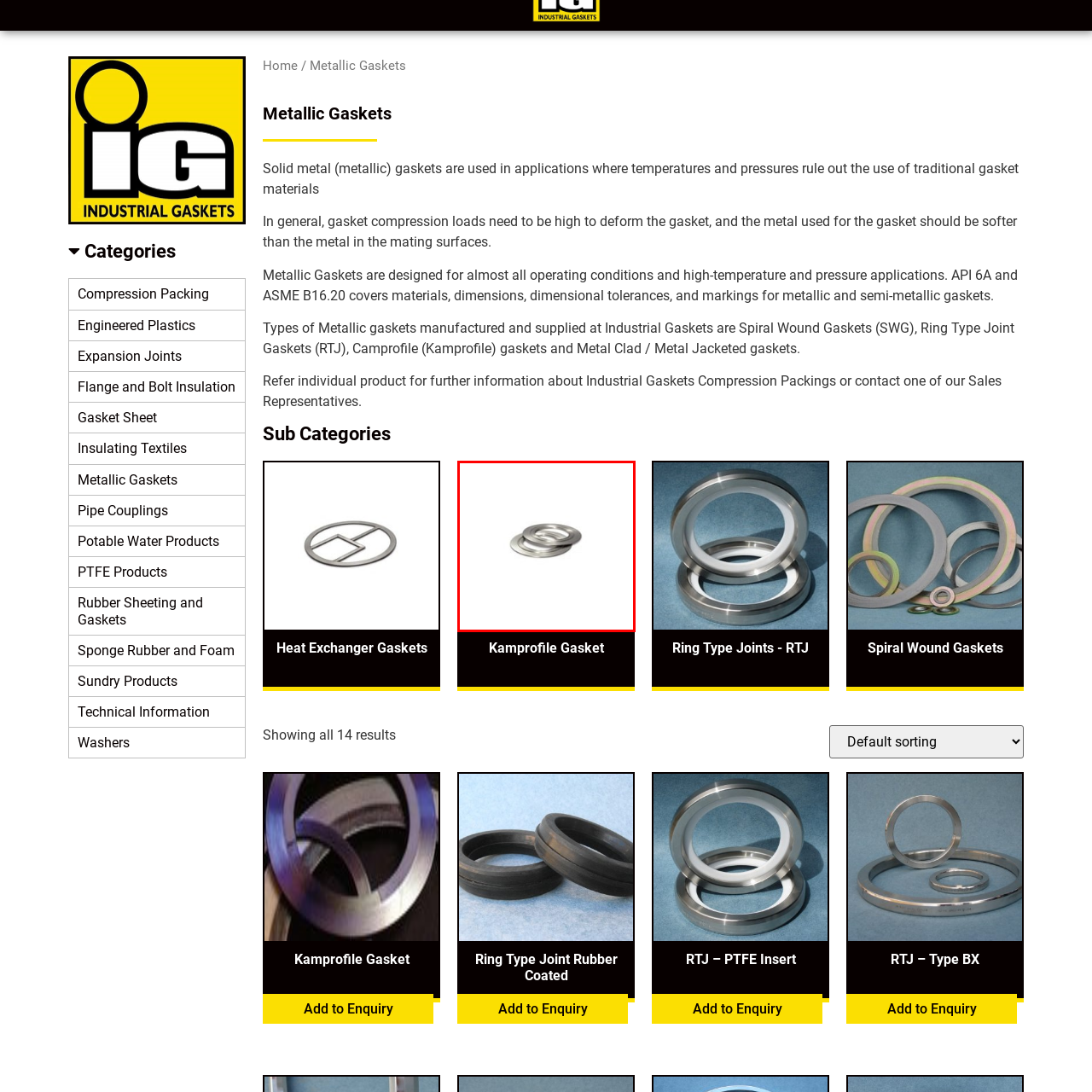Provide a comprehensive description of the image highlighted by the red bounding box.

This image features a pair of metallic gaskets, specifically Kamprofile Gaskets, which are known for their reliability in high-pressure and high-temperature applications. The design of these gaskets includes a metal core with a sealing surface intended for effective sealing between two mating surfaces, making them ideal for a variety of industrial uses. They appear sleek and polished, showcasing their durability and application in critical scenarios. The Kamprofile Gaskets are part of a product line offered by Industrial Gaskets, where various gasket types are designed to meet stringent performance criteria.